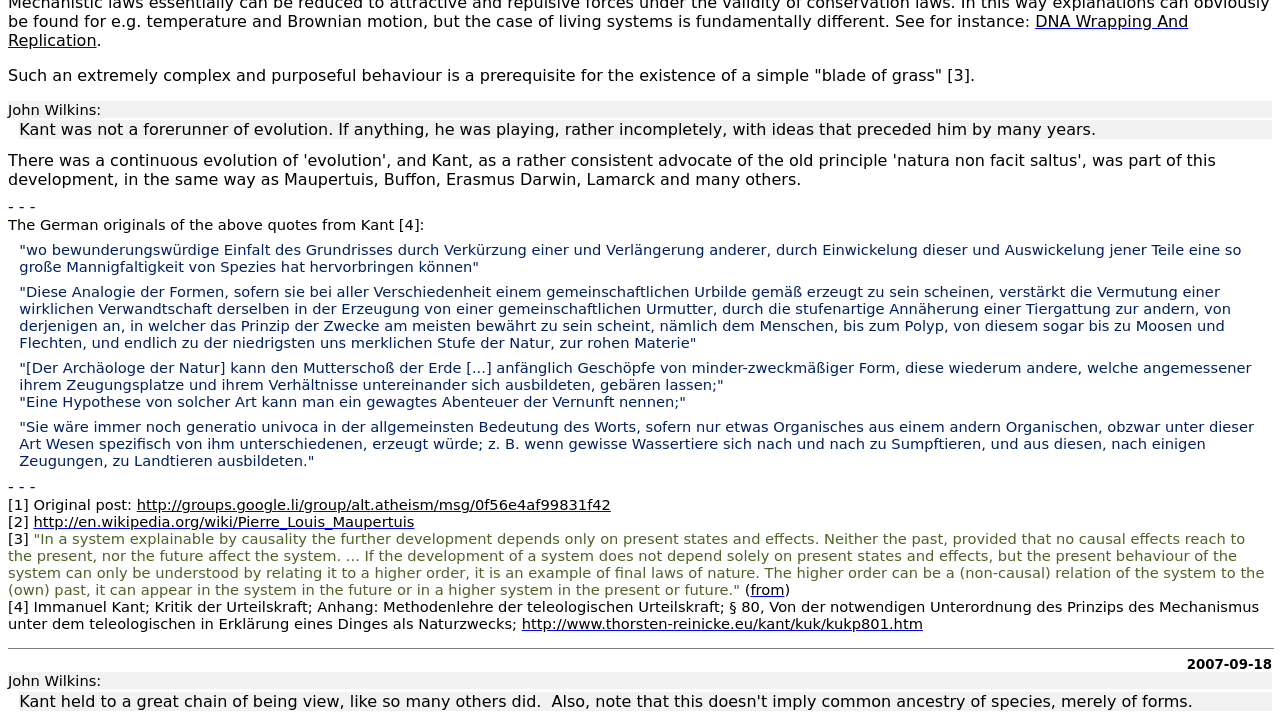Who is quoted in the second paragraph?
Answer the question with a detailed explanation, including all necessary information.

The second paragraph starts with 'John Wilkins:' which indicates that the quote that follows is from John Wilkins.